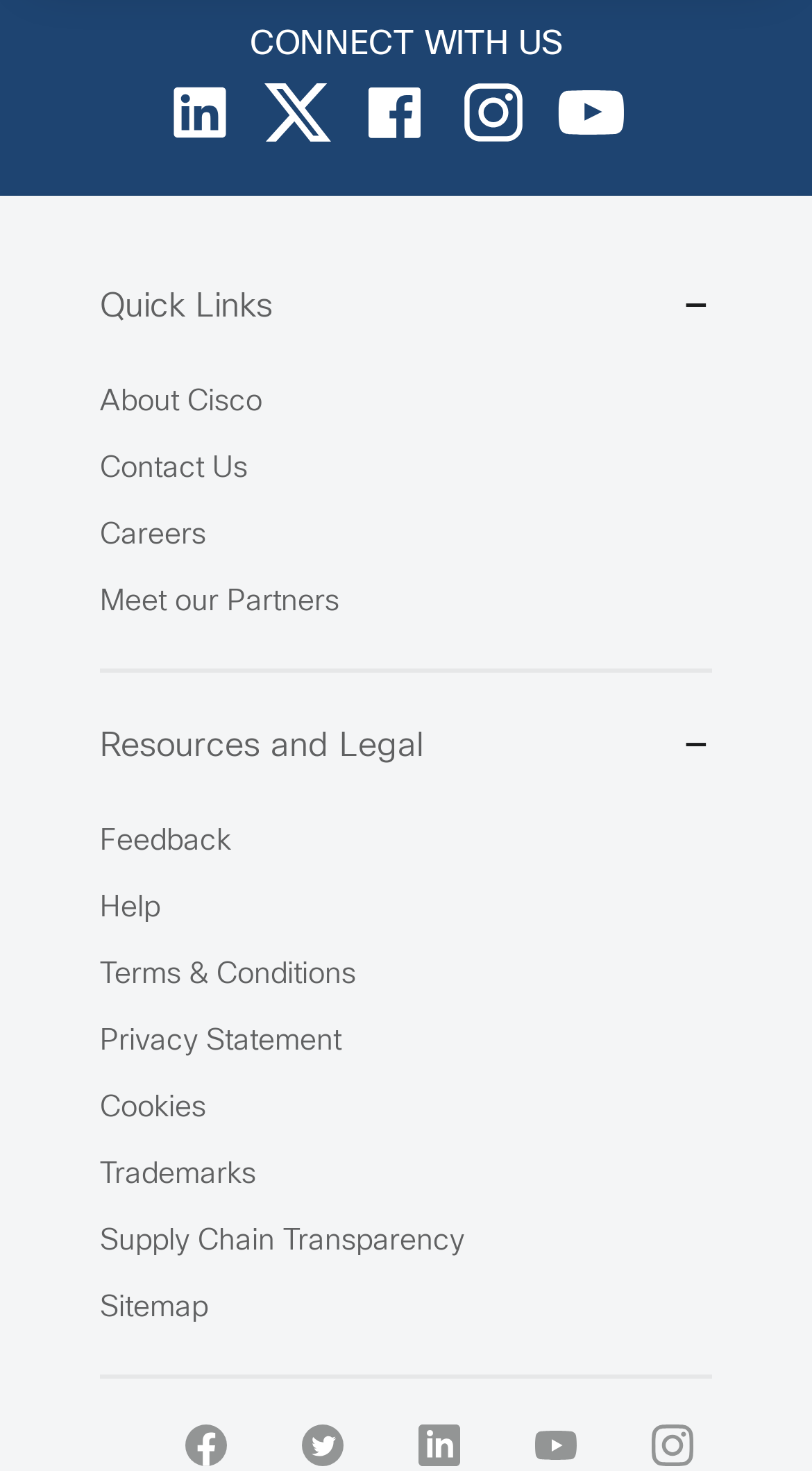Please respond to the question with a concise word or phrase:
What is the text of the first heading?

CONNECT WITH US